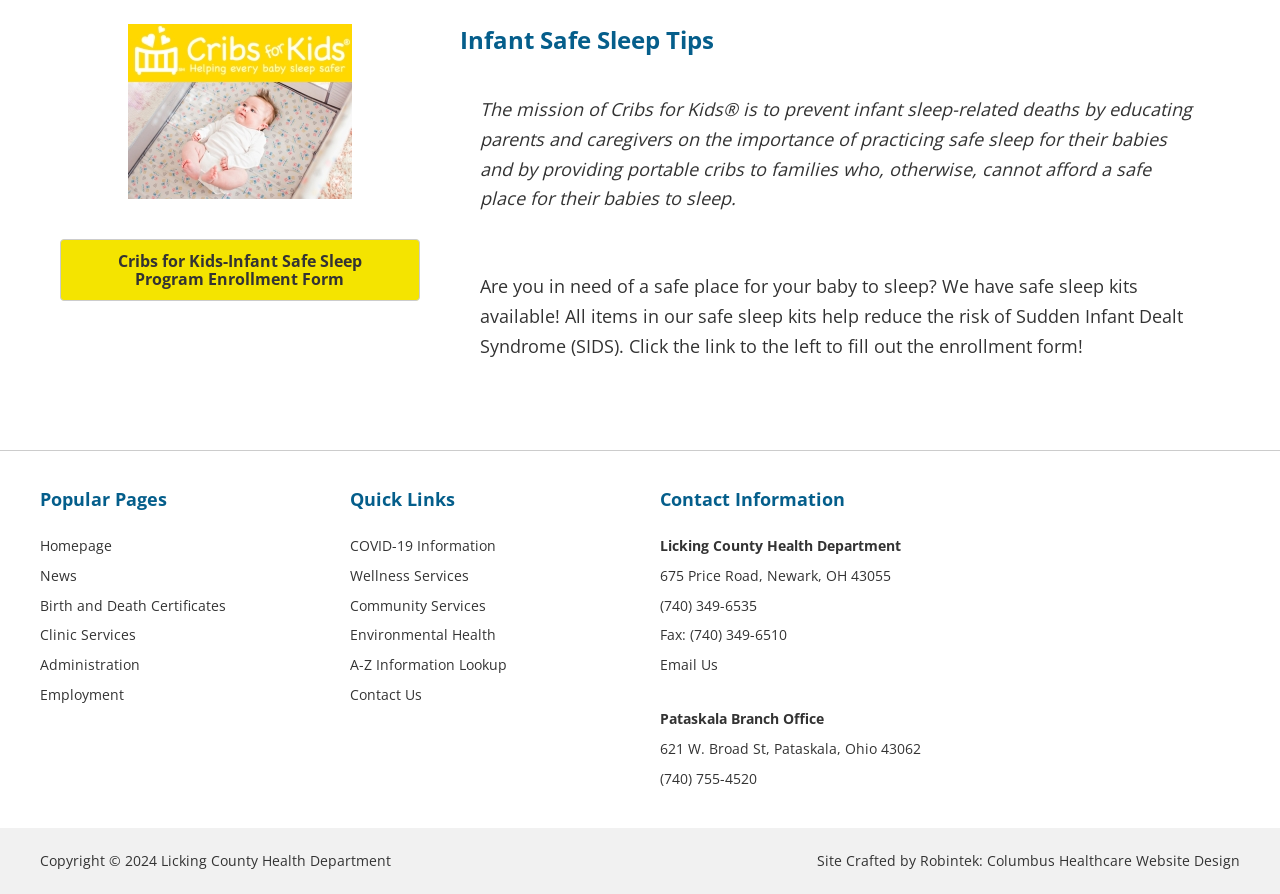Please identify the bounding box coordinates of the element on the webpage that should be clicked to follow this instruction: "Click the link to enroll in the Infant Safe Sleep Program". The bounding box coordinates should be given as four float numbers between 0 and 1, formatted as [left, top, right, bottom].

[0.047, 0.267, 0.328, 0.337]